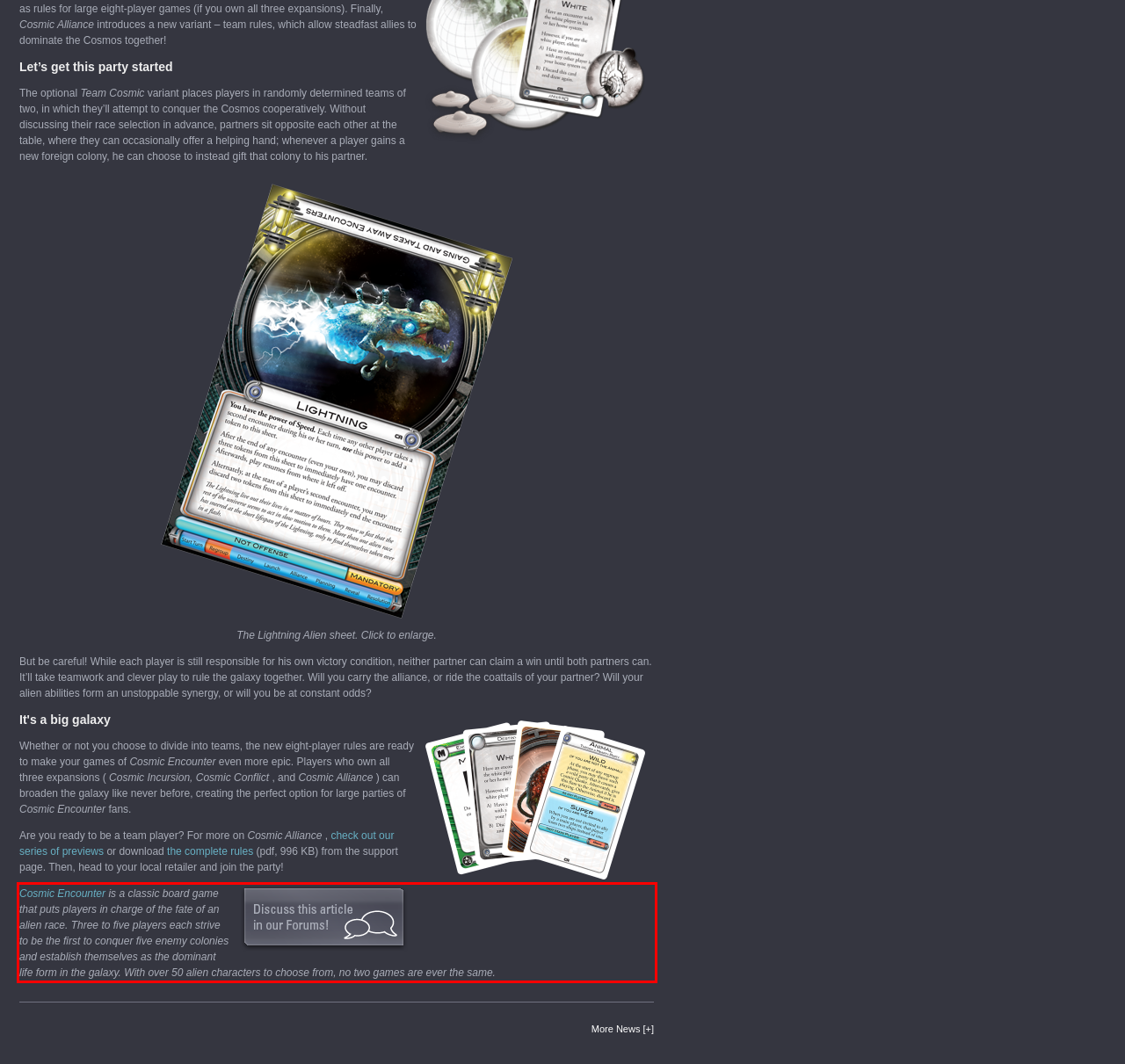Using the provided screenshot of a webpage, recognize the text inside the red rectangle bounding box by performing OCR.

Cosmic Encounter is a classic board game that puts players in charge of the fate of an alien race. Three to five players each strive to be the first to conquer five enemy colonies and establish themselves as the dominant life form in the galaxy. With over 50 alien characters to choose from, no two games are ever the same.